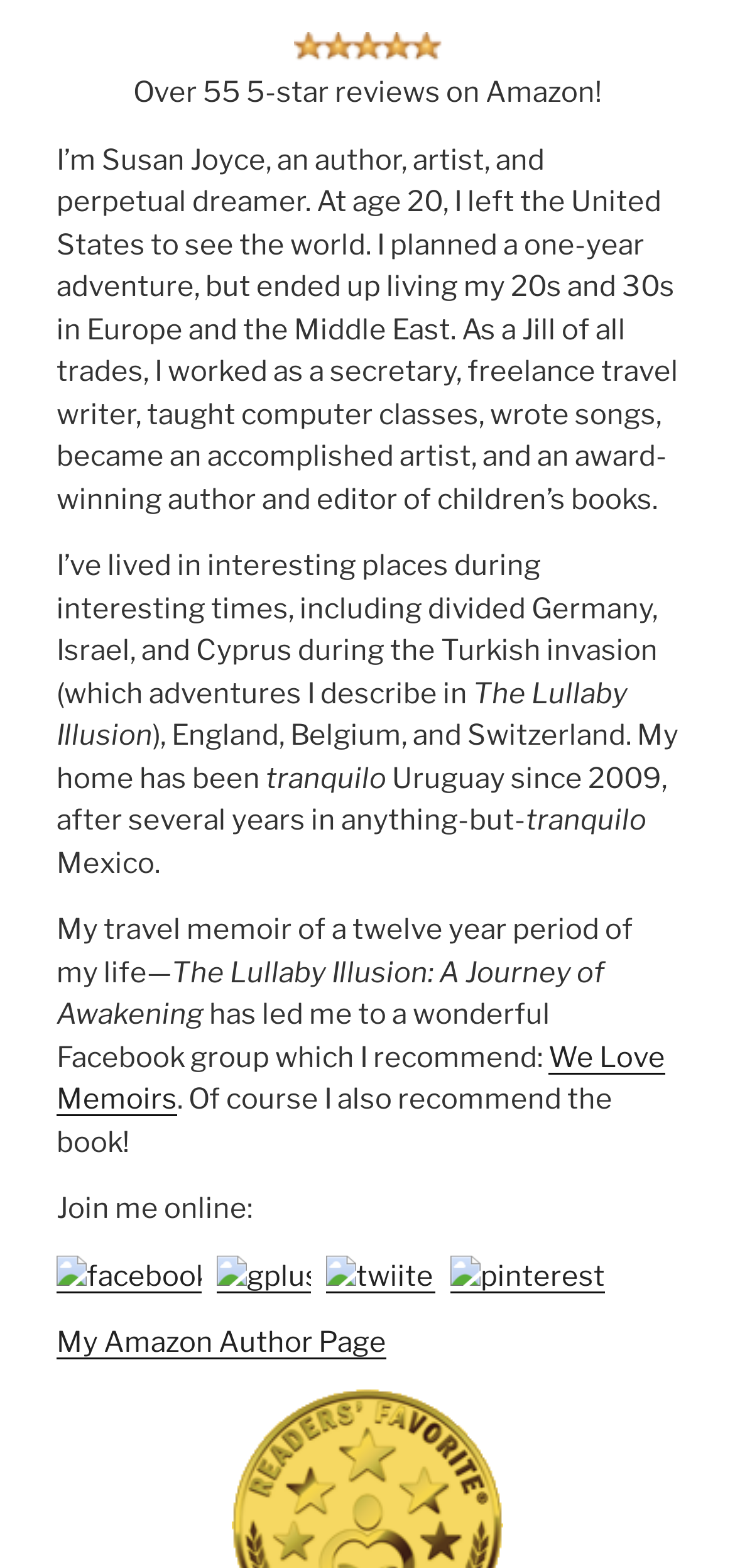Bounding box coordinates are specified in the format (top-left x, top-left y, bottom-right x, bottom-right y). All values are floating point numbers bounded between 0 and 1. Please provide the bounding box coordinate of the region this sentence describes: We Love Memoirs

[0.077, 0.664, 0.905, 0.712]